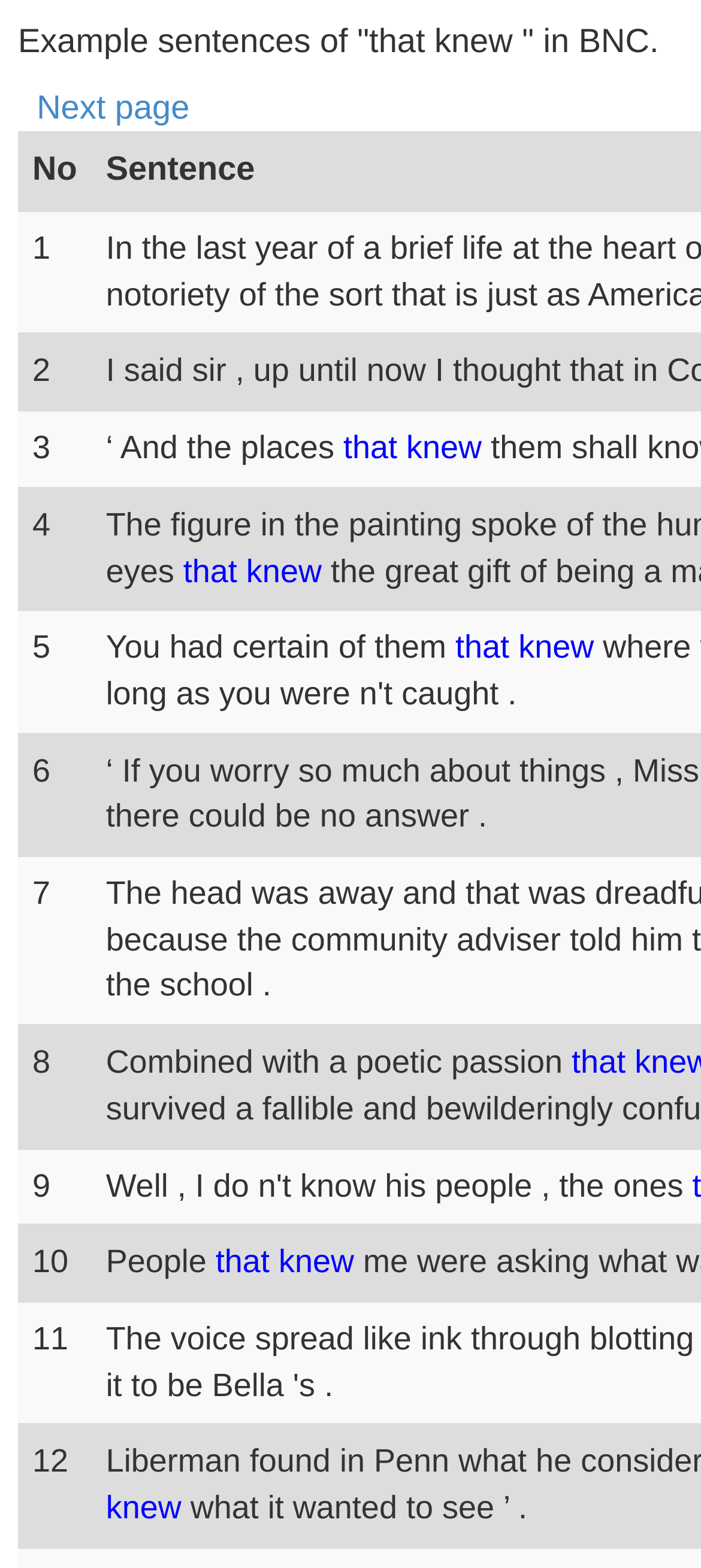Please reply to the following question with a single word or a short phrase:
How many columns are in the grid?

1